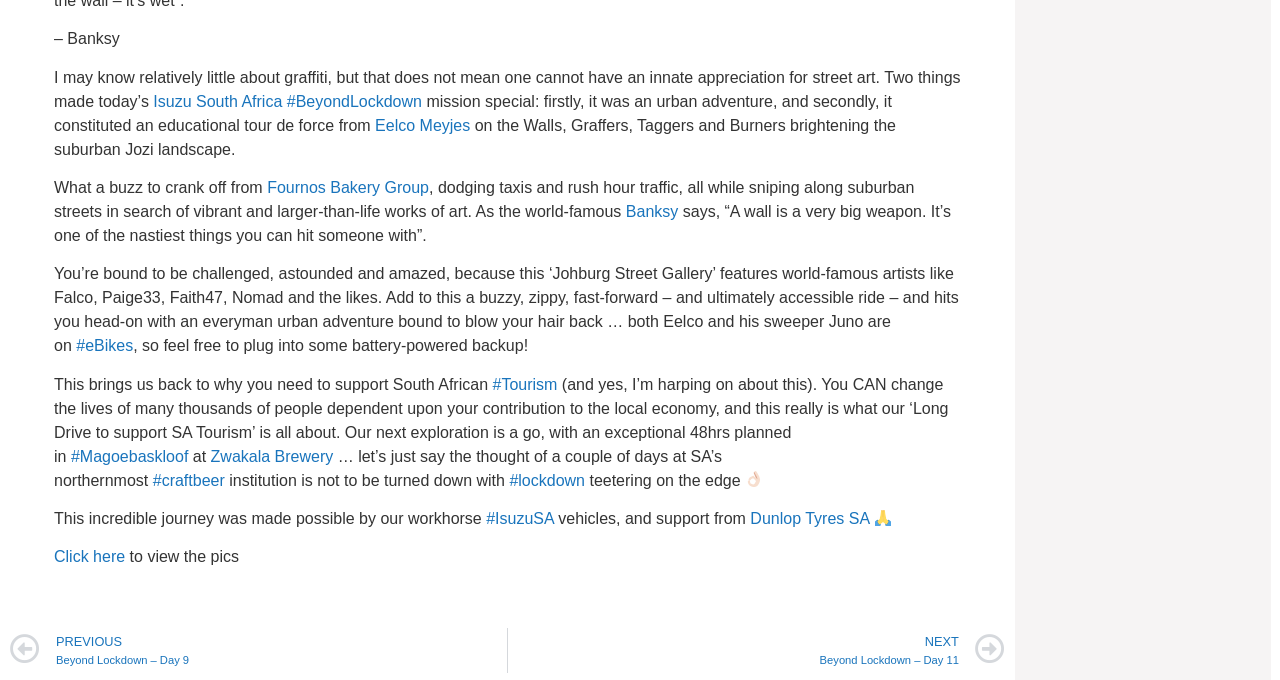Given the content of the image, can you provide a detailed answer to the question?
What is the name of the brewery mentioned in the article?

The article mentions 'Zwakala Brewery' as one of the places to be visited during the next exploration, where the author is looking forward to spending a couple of days.